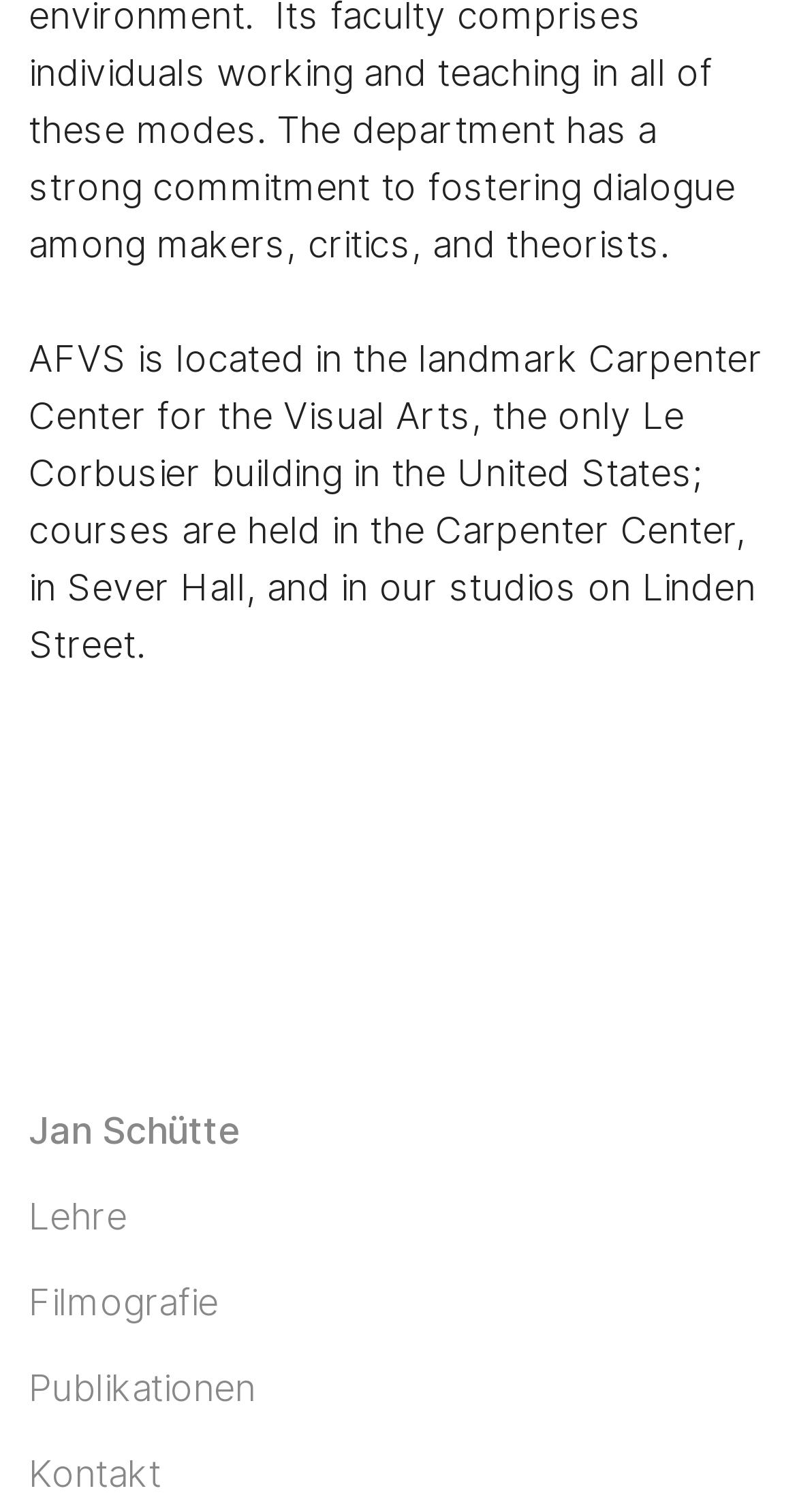Respond to the following question using a concise word or phrase: 
What are the categories of information available on the webpage?

Lehre, Filmografie, Publikationen, Kontakt